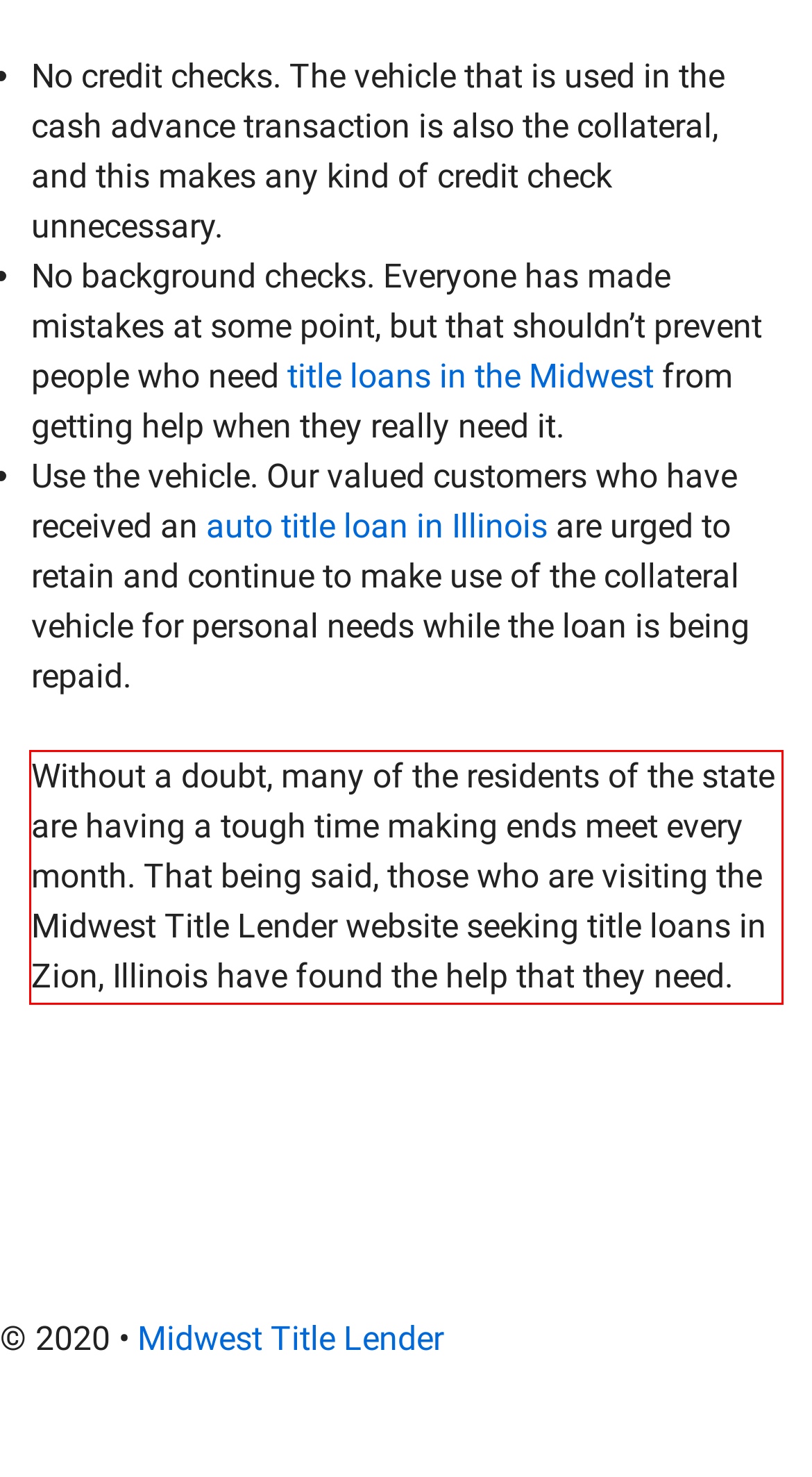Identify the text inside the red bounding box on the provided webpage screenshot by performing OCR.

Without a doubt, many of the residents of the state are having a tough time making ends meet every month. That being said, those who are visiting the Midwest Title Lender website seeking title loans in Zion, Illinois have found the help that they need.